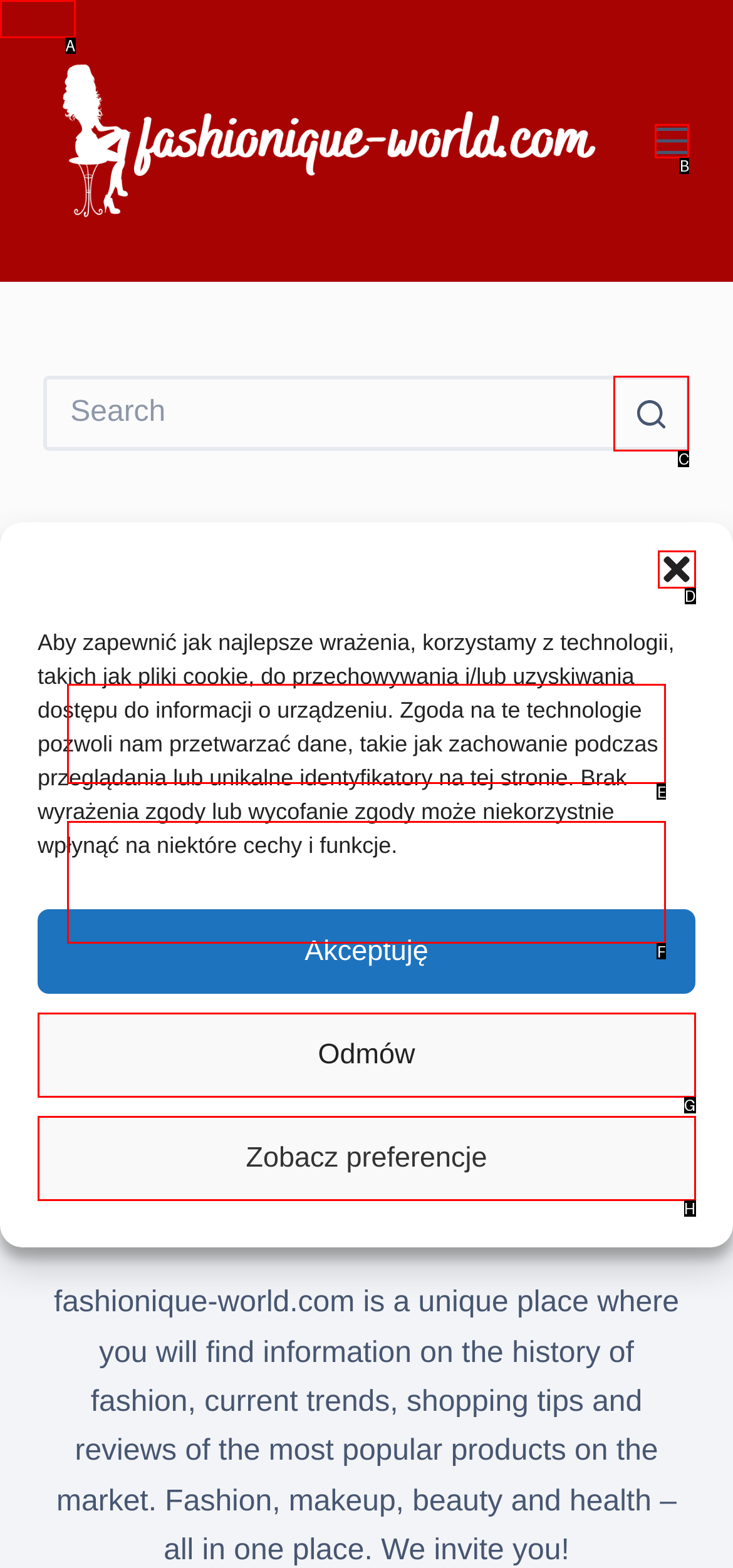Find the option that best fits the description: Search icon. Answer with the letter of the option.

C